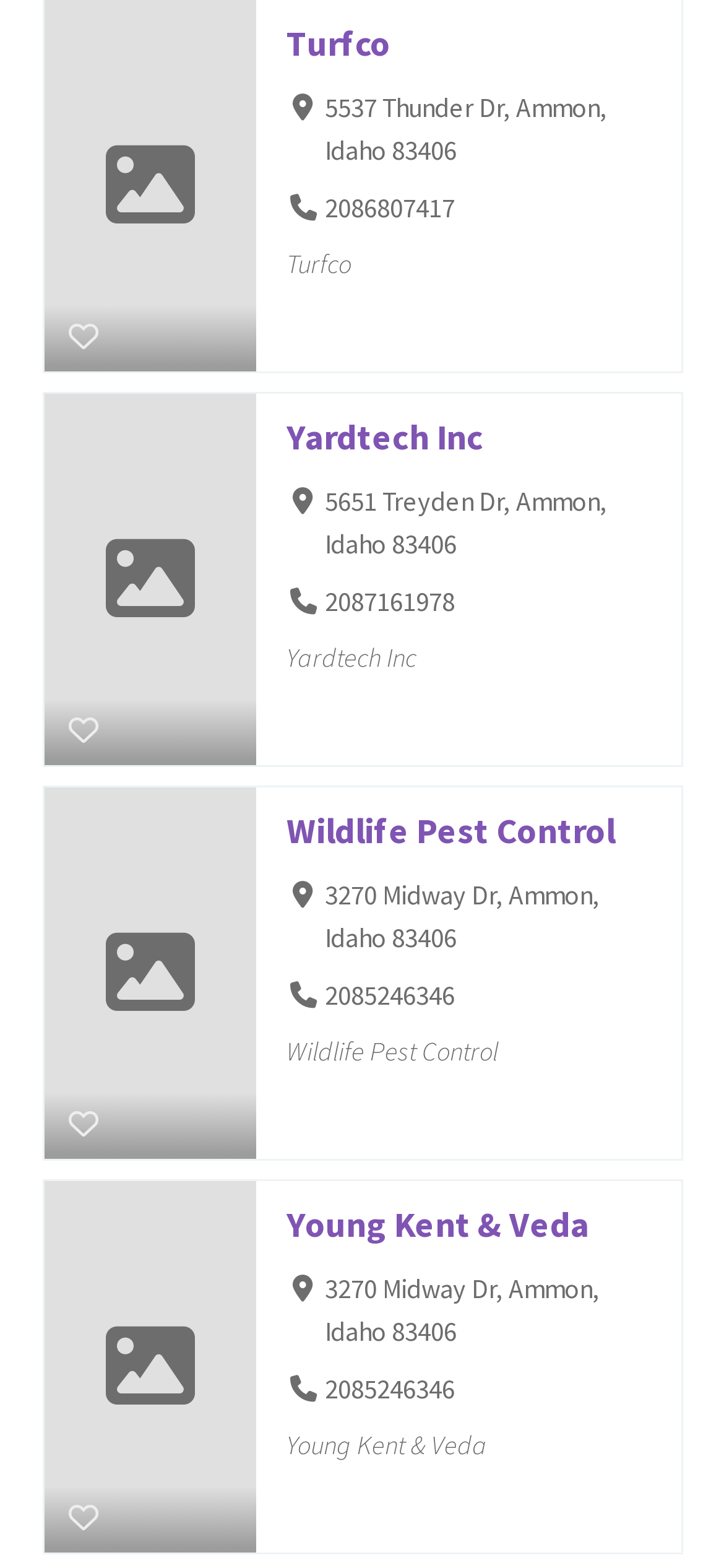Please find the bounding box coordinates of the element's region to be clicked to carry out this instruction: "Click the button with a star icon".

[0.061, 0.192, 0.168, 0.237]